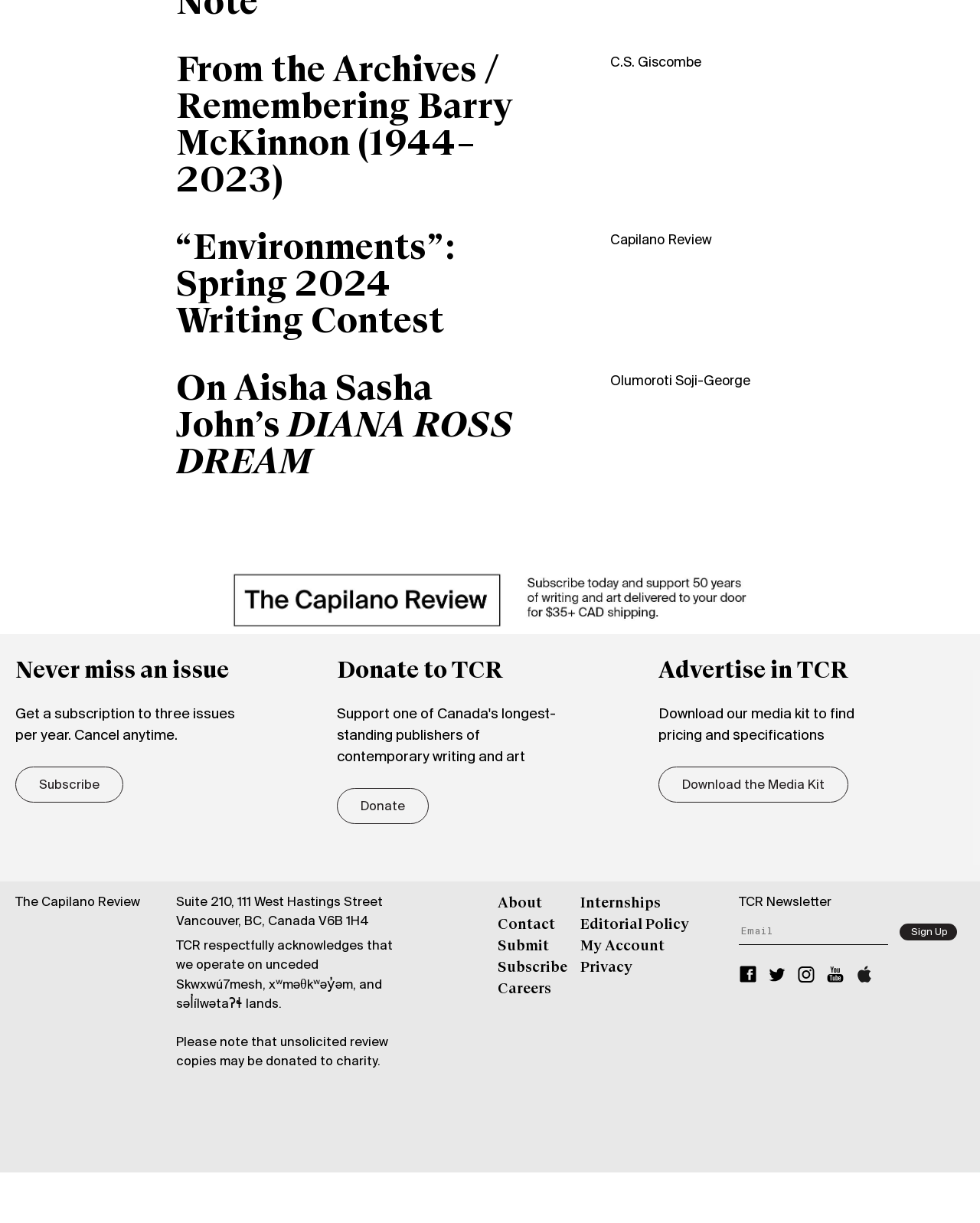How many links are in the footer section?
Using the picture, provide a one-word or short phrase answer.

9